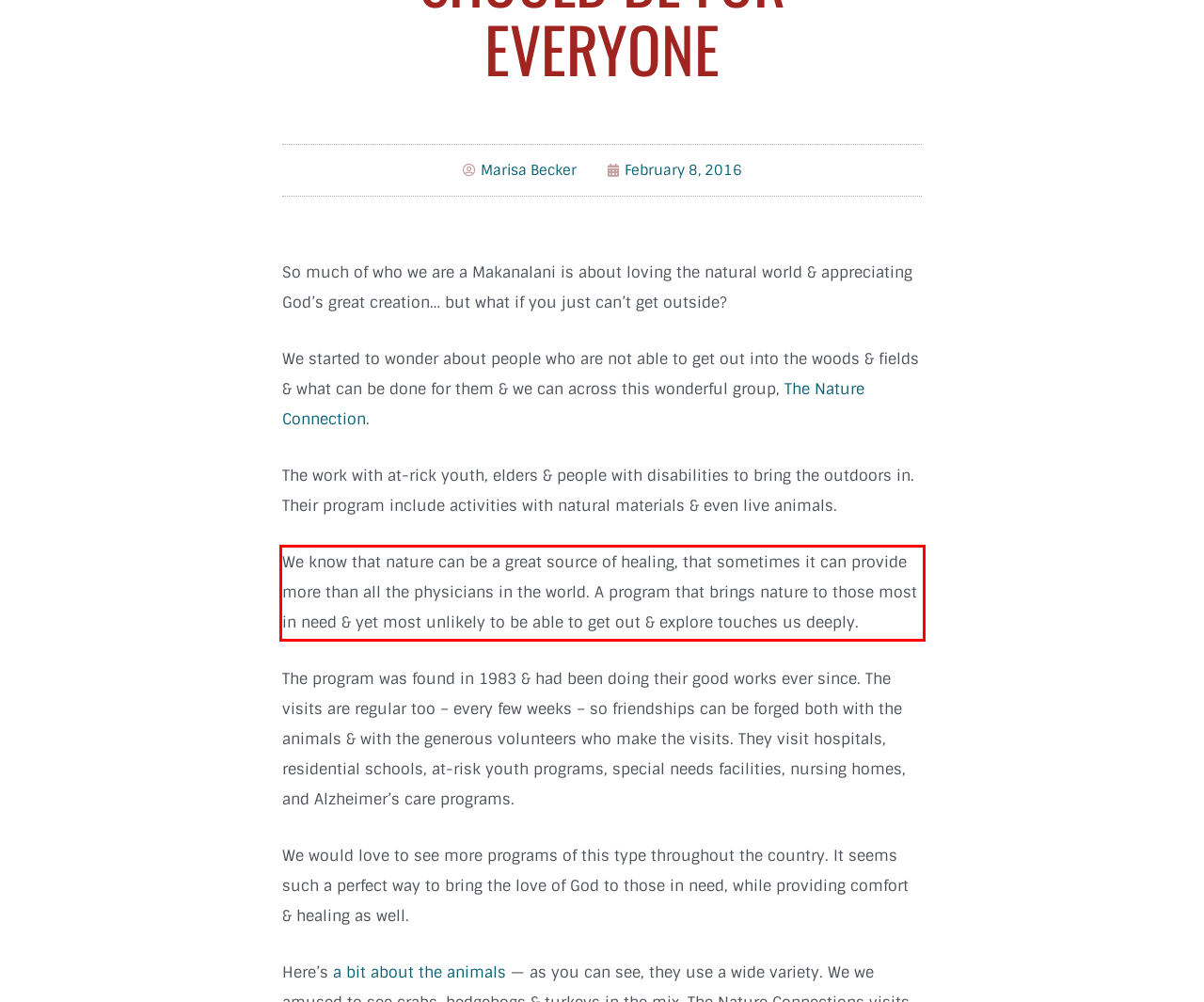Identify the text inside the red bounding box on the provided webpage screenshot by performing OCR.

We know that nature can be a great source of healing, that sometimes it can provide more than all the physicians in the world. A program that brings nature to those most in need & yet most unlikely to be able to get out & explore touches us deeply.